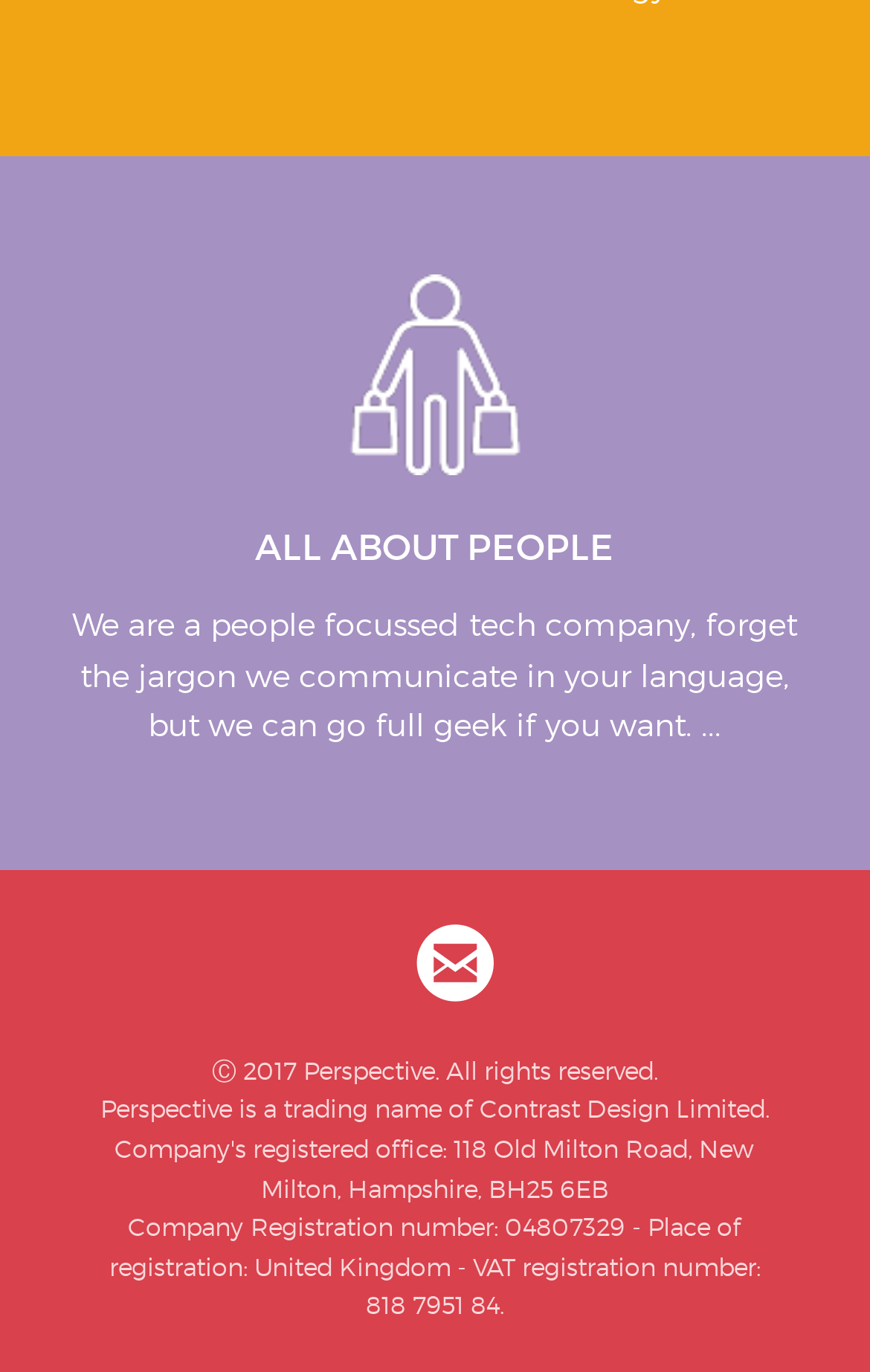What is the company's registration number?
Please craft a detailed and exhaustive response to the question.

The company's registration number is mentioned in the static text element as 'Company Registration number: 04807329'.